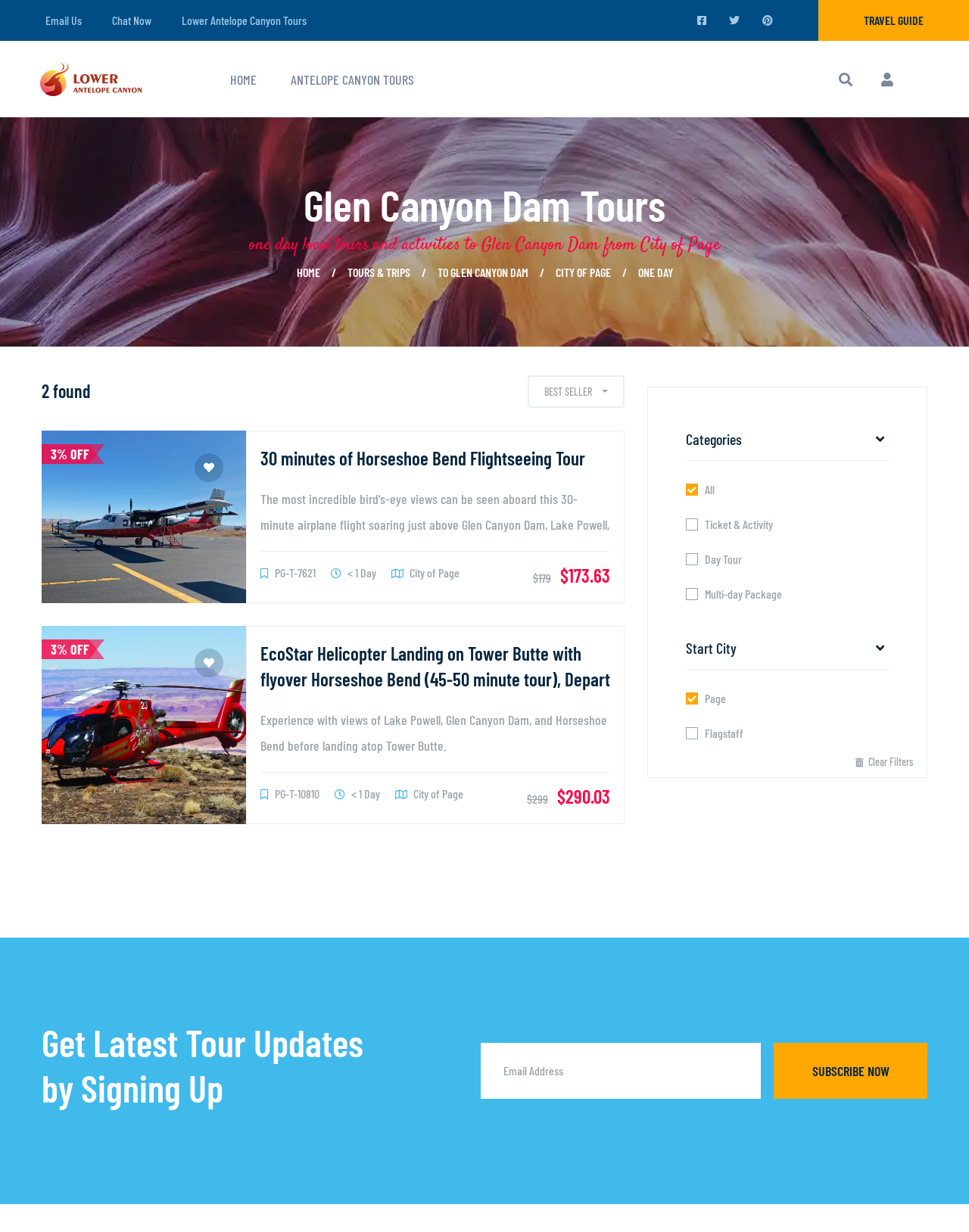Explain in detail what is displayed on the webpage.

This webpage appears to be a tour booking website, specifically focused on local tours and activities to Glen Canyon Dam from City of Page. 

At the top of the page, there are several links, including "Email Us", "Chat Now", and "Lower Antelope Canyon Tours". To the right of these links, there are three social media icons. Below these links, there is a main navigation menu with options like "HOME", "ANTELOPE CANYON TOURS", and "TRAVEL GUIDE". 

The main content of the page is divided into two sections. On the left, there is a heading "Glen Canyon Dam Tours" followed by a link to "Glen Canyon Dam Tours". Below this, there is another heading "one day local tours and activities to Glen Canyon Dam from City of Page". Underneath, there are several links to different tour options, including "HOME", "TOURS & TRIPS", "TO GLEN CANYON DAM", "CITY OF PAGE", and "ONE DAY". 

On the right side of the page, there is a list of tour options, each with a heading, a brief description, and a price. The first tour option is "30 minutes of Horseshoe Bend Flightseeing Tour", which costs $179 with a 3% discount. The second option is "EcoStar Helicopter Landing on Tower Butte with flyover Horseshoe Bend (45-50 minute tour), Depart from Page", which costs $299 with a discount. 

Below the tour options, there are filters to narrow down the search results by categories, start city, and duration. There are also links to clear filters and subscribe to the latest tour updates. At the very bottom of the page, there is a call-to-action to sign up for the latest tour updates by providing an email address.